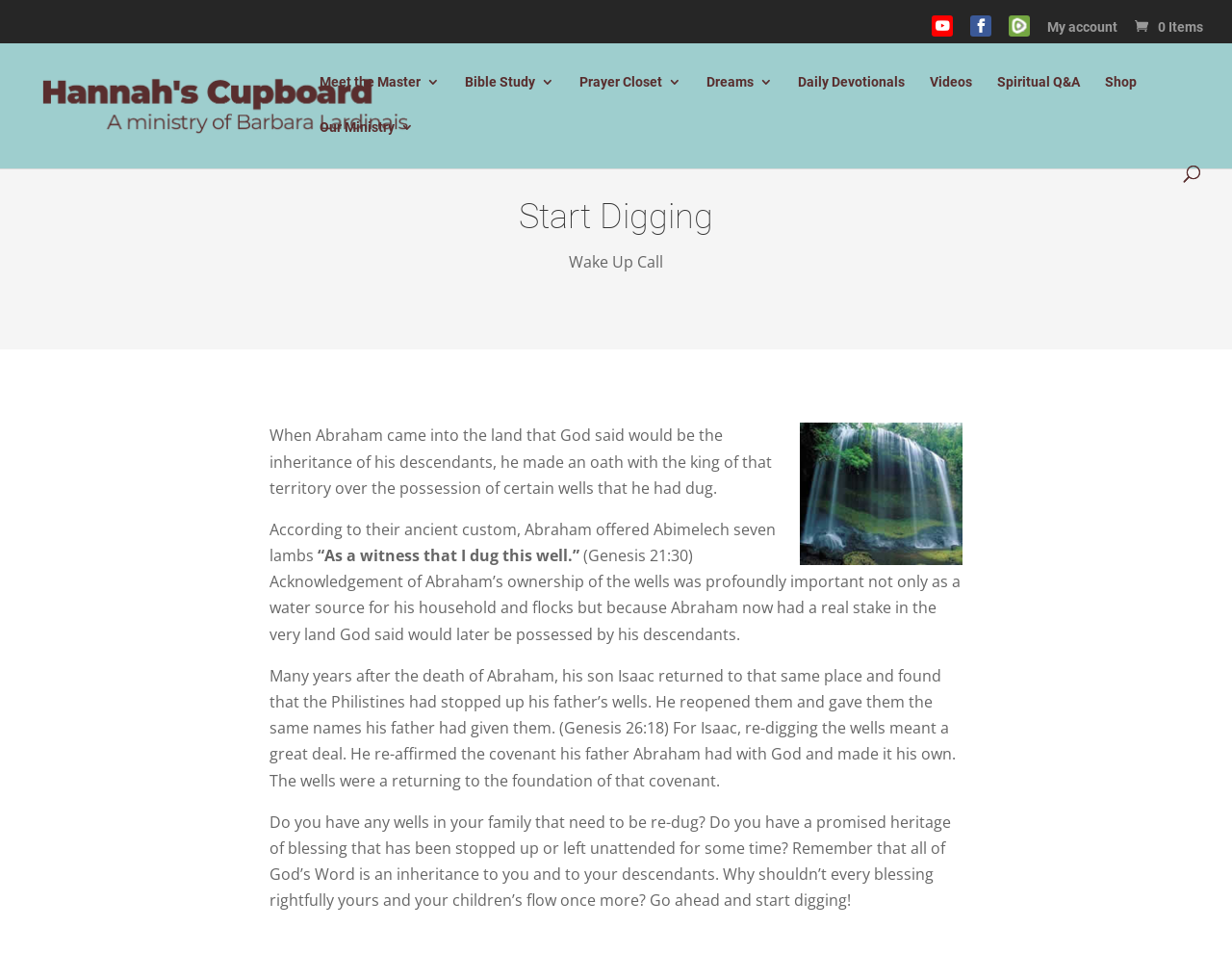What type of content is available on the website?
Refer to the image and provide a detailed answer to the question.

I analyzed the link elements and found that the website offers various types of content, including Bible study, devotionals, videos, and more. These links are likely to lead to different sections or pages within the website.